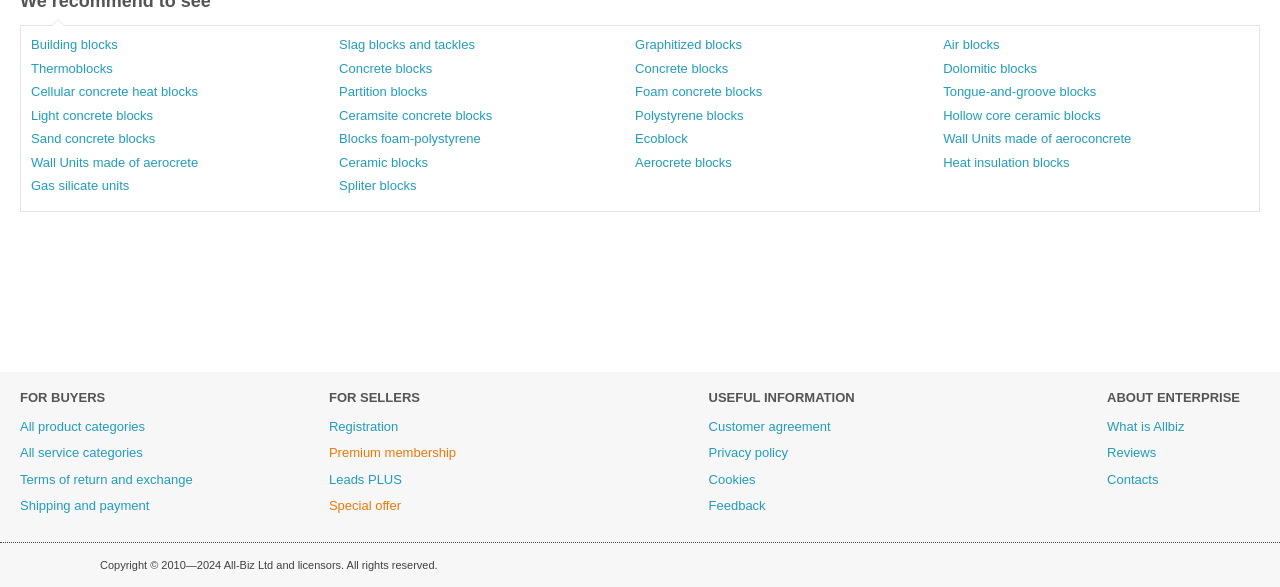What is the copyright information at the bottom of the webpage?
Please answer the question as detailed as possible.

The copyright information at the bottom of the webpage states 'Copyright 2010-2024 All-Biz Ltd and licensors. All rights reserved.', indicating that the webpage is owned and operated by All-Biz Ltd and its licensors.